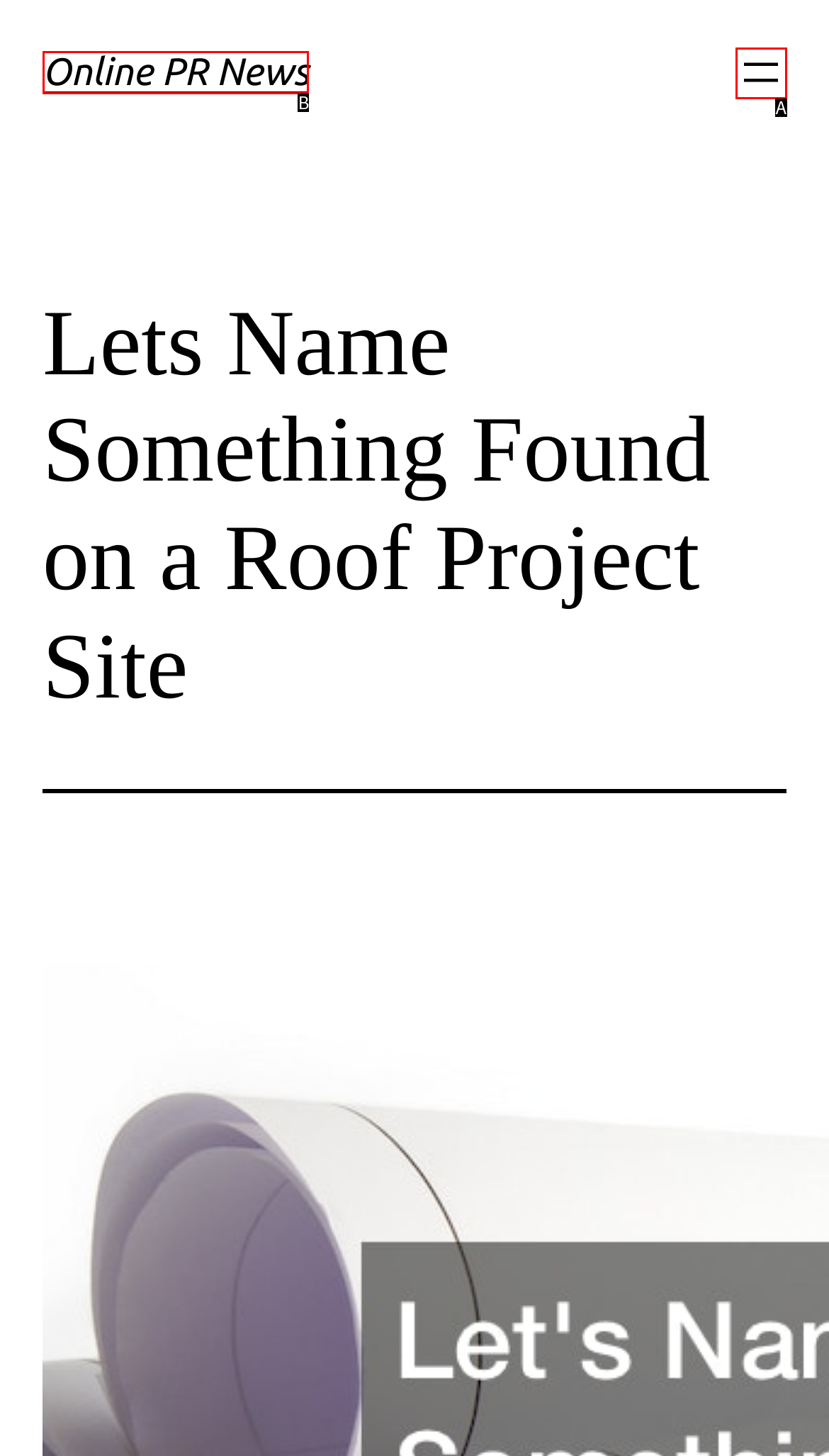Pinpoint the HTML element that fits the description: Online PR News
Answer by providing the letter of the correct option.

B